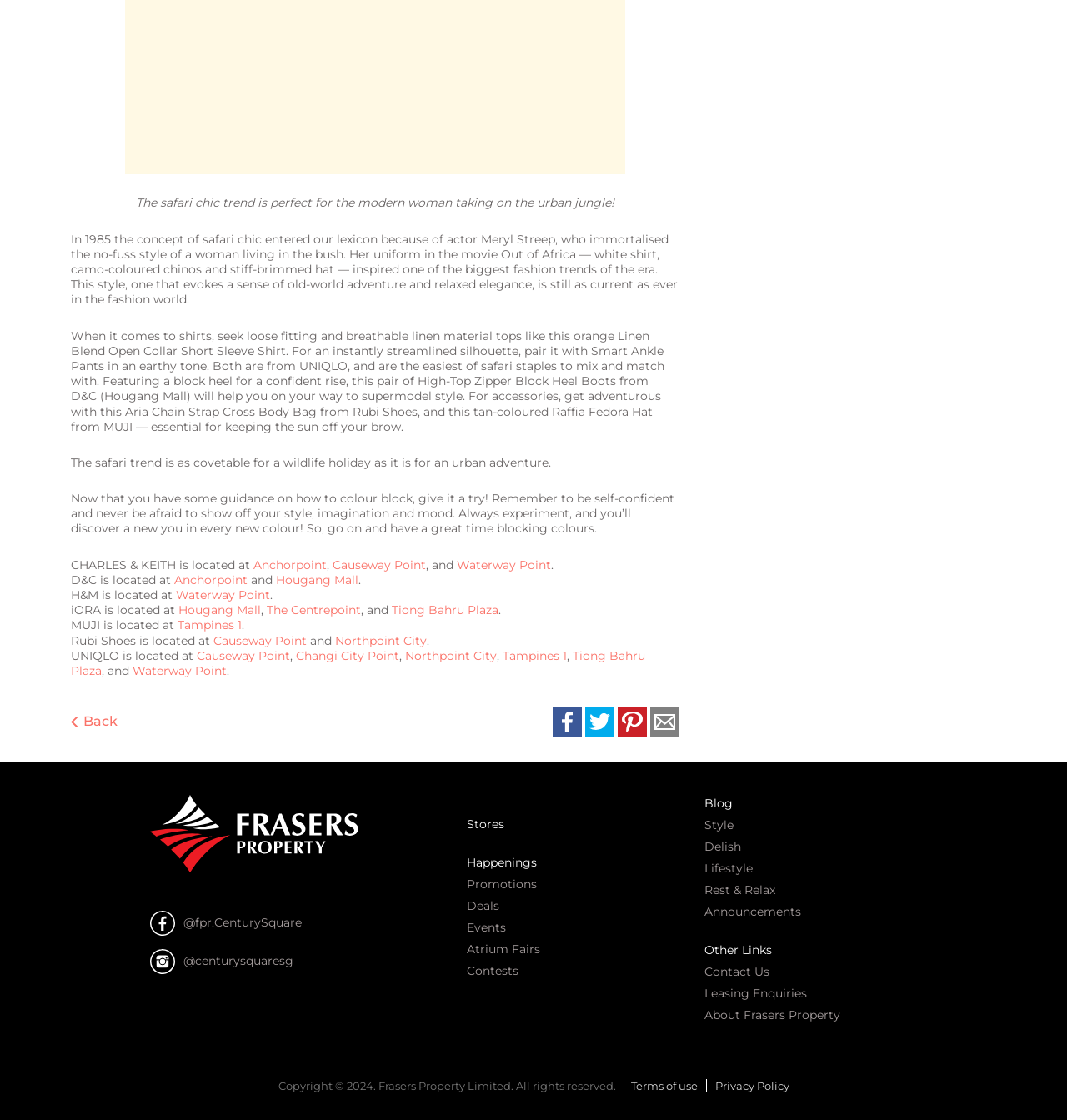What is the inspiration behind the safari chic trend?
Answer the question with a detailed explanation, including all necessary information.

According to the text, the concept of safari chic entered our lexicon in 1985 because of actor Meryl Streep, who immortalised the no-fuss style of a woman living in the bush in the movie Out of Africa.